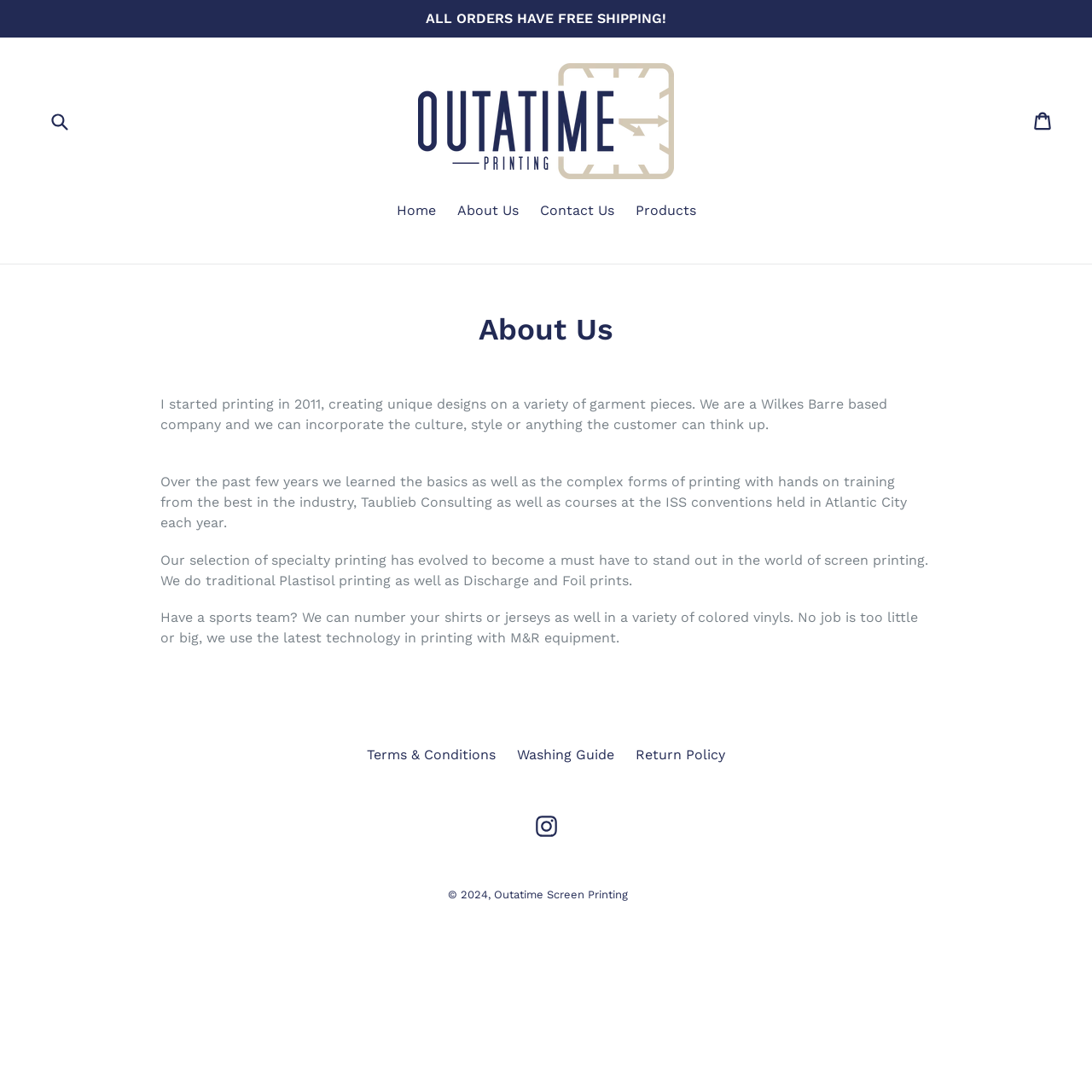Describe the webpage meticulously, covering all significant aspects.

This webpage is about Outatime Screen Printing, a company based in Wilkes Barre. At the top, there is a prominent announcement stating "ALL ORDERS HAVE FREE SHIPPING!" in a rectangular area. Below this, there is a search bar with a submit button, accompanied by the company's logo, which is an image of the company name "Outatime Screen Printing". 

To the right of the search bar, there is a navigation menu with links to "Home", "About Us", "Contact Us", and "Products". Further to the right, there is a "Cart" link. 

The main content of the page is divided into sections. The first section has a heading "About Us" and contains three paragraphs of text describing the company's history, printing capabilities, and services offered. 

At the bottom of the page, there are links to "Terms & Conditions", "Washing Guide", "Return Policy", and the company's Instagram page. Additionally, there is a copyright notice "© 2024" followed by a link to the company's name.